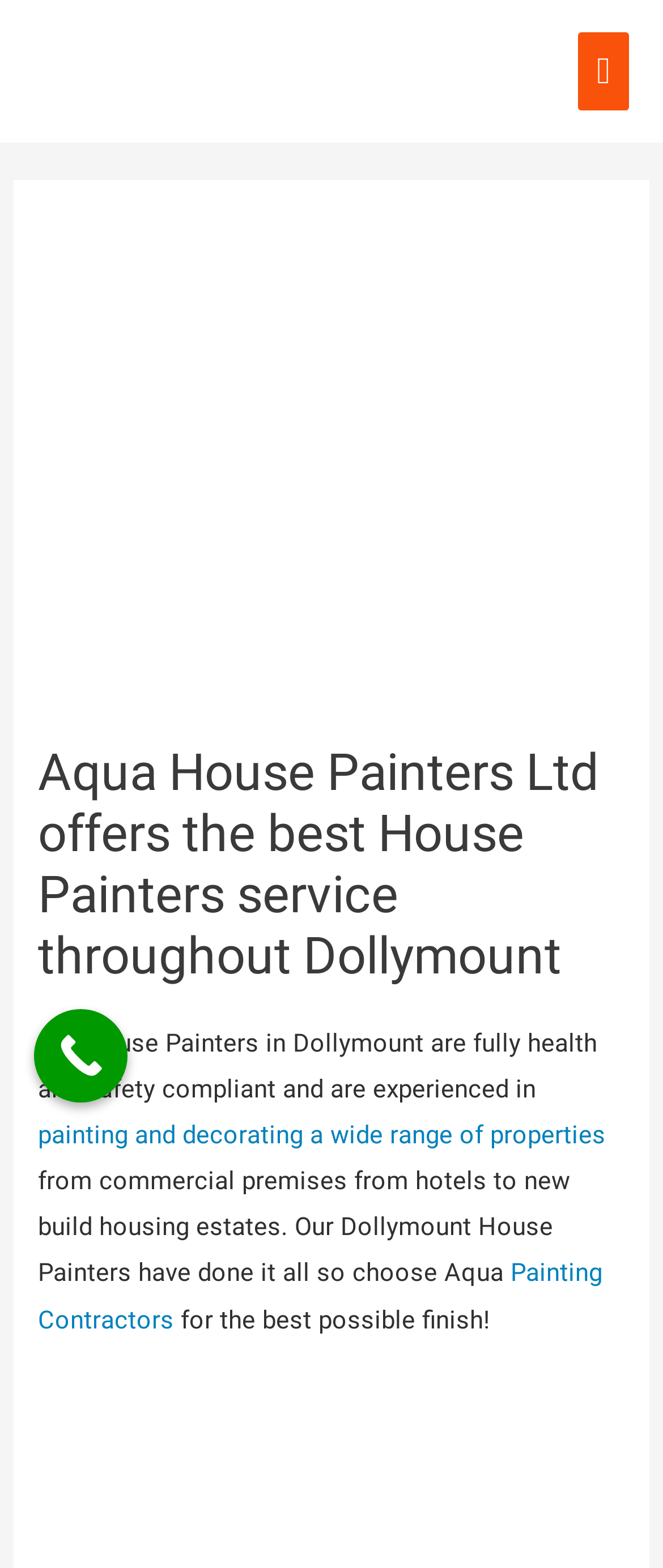What is the recommended action for getting the best possible finish?
Look at the screenshot and respond with one word or a short phrase.

Choose Aqua Painting Contractors